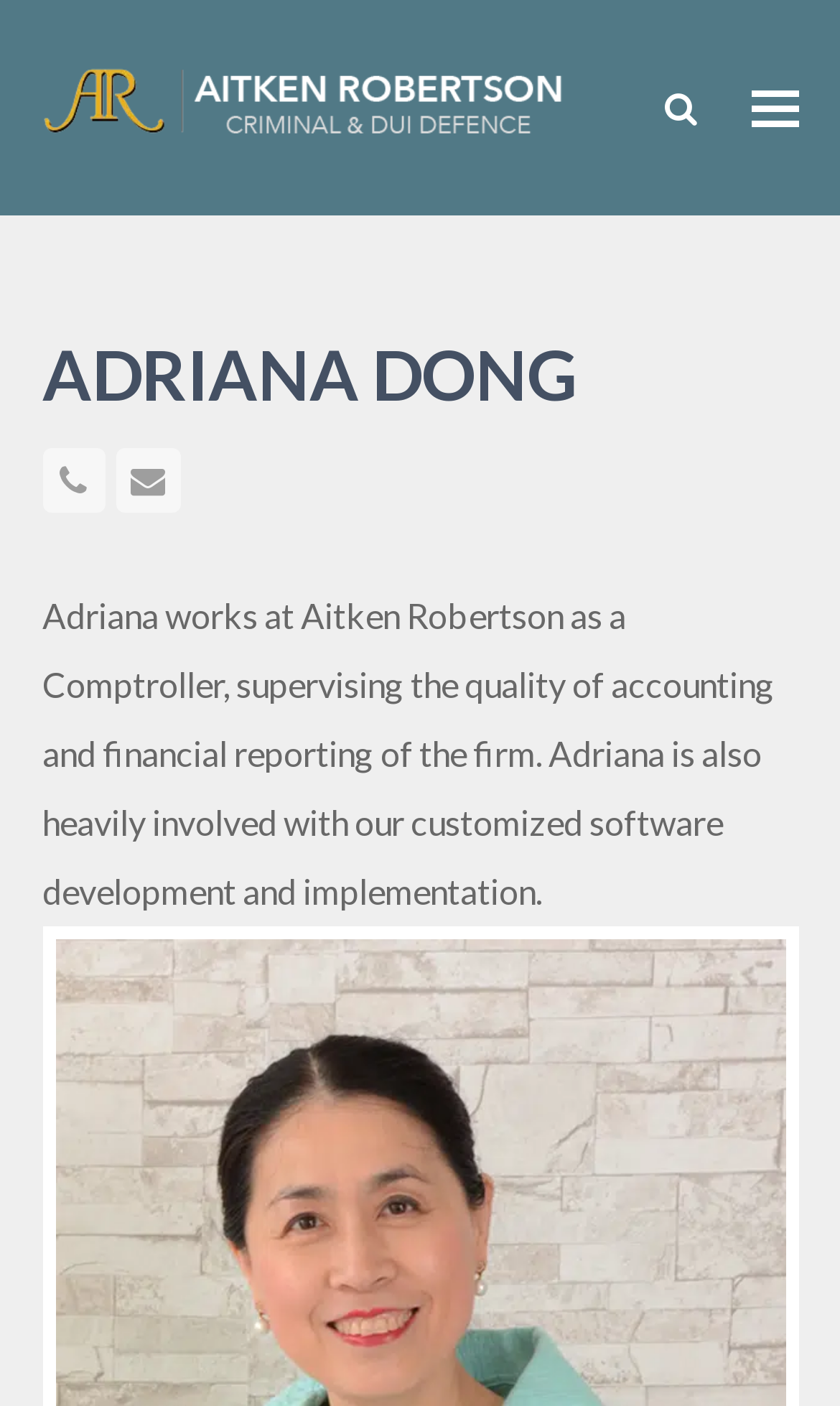Provide a brief response to the question using a single word or phrase: 
What is Adriana involved with besides accounting?

Software development